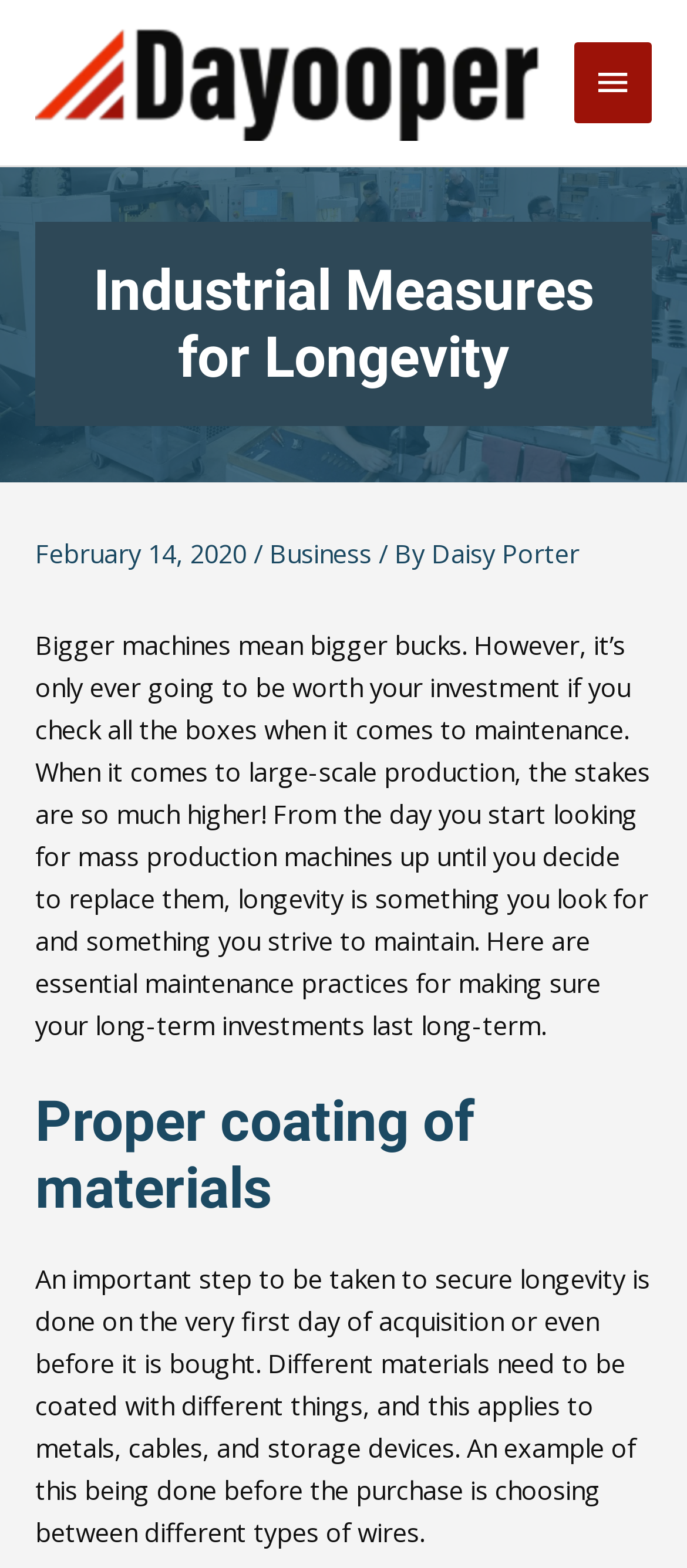Using the description "Daisy Porter", locate and provide the bounding box of the UI element.

[0.628, 0.341, 0.844, 0.363]